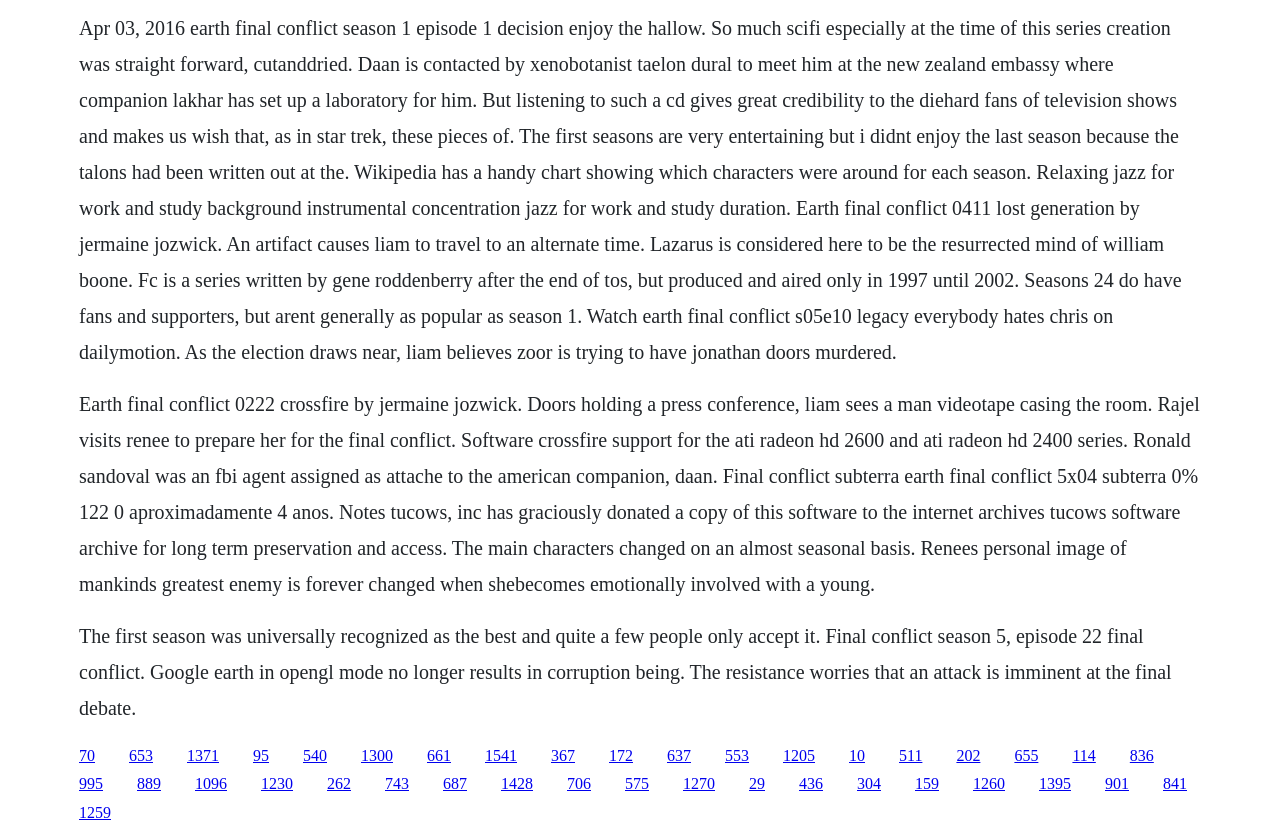Use a single word or phrase to answer the question:
What is the name of the character mentioned in the second paragraph?

Rajel